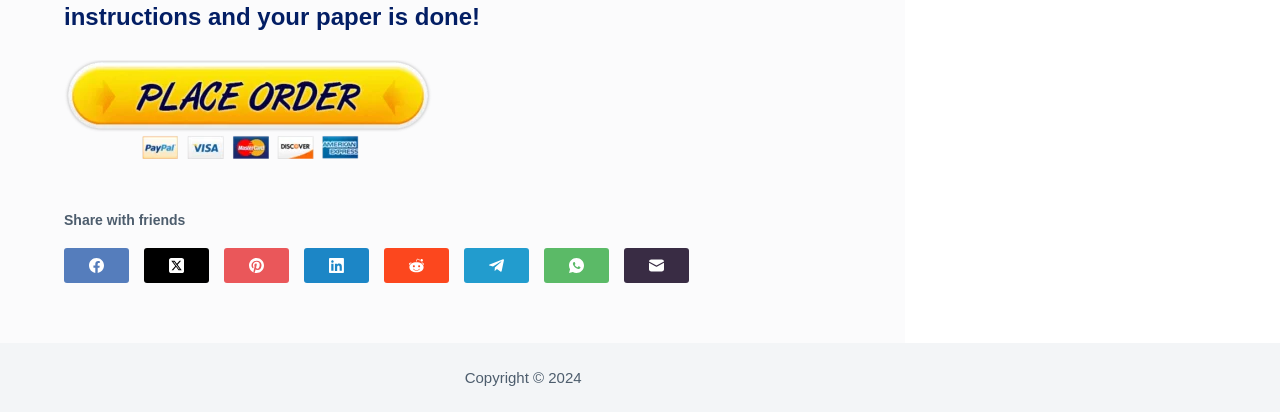How many links are available for sharing content?
Craft a detailed and extensive response to the question.

In addition to the 7 social media platforms mentioned earlier, there is also an 'Email' link available for sharing content. Therefore, there are a total of 8 links available for users to share content from the website.